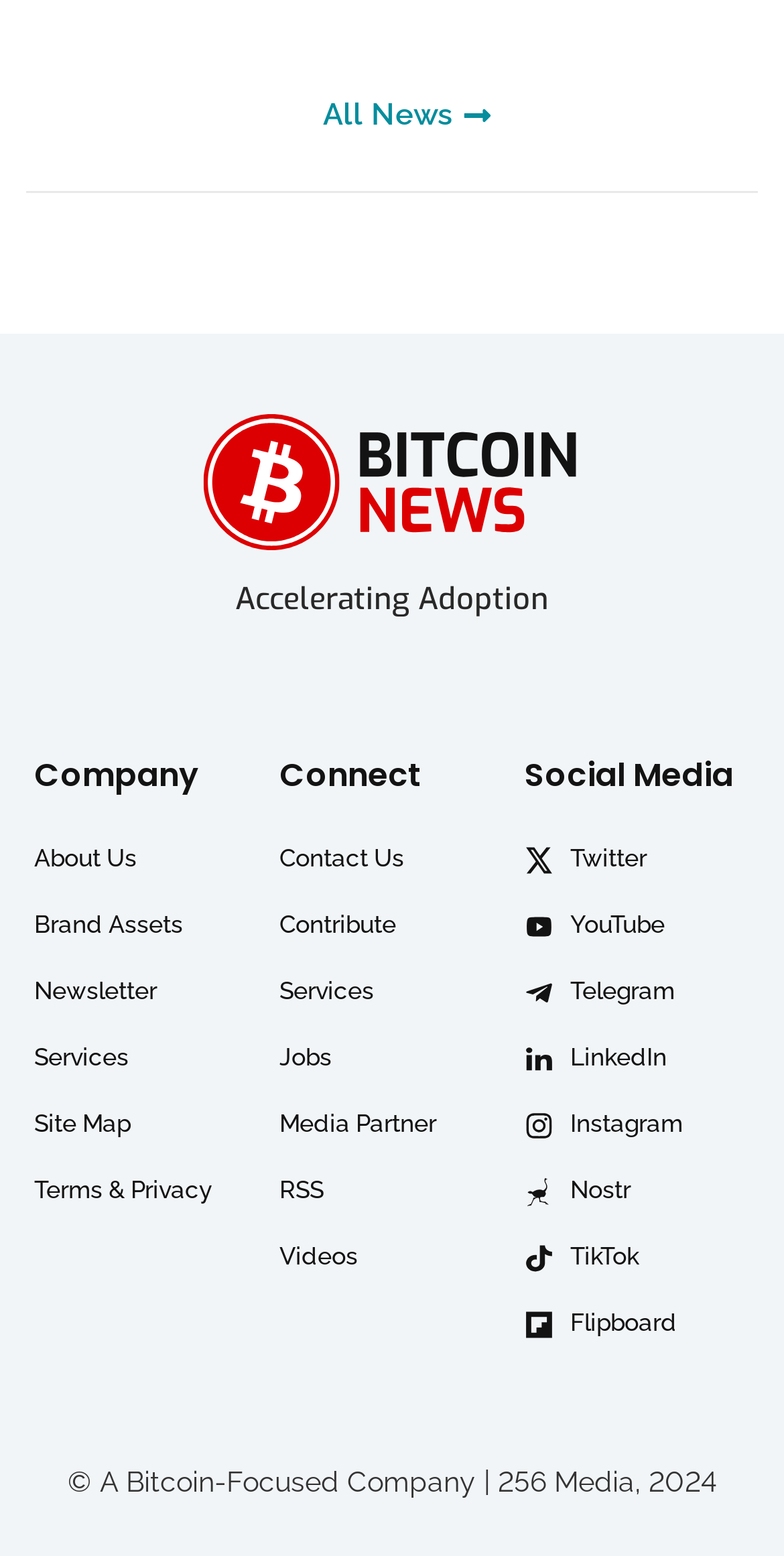What is the year of copyright?
Answer the question with a single word or phrase derived from the image.

2024